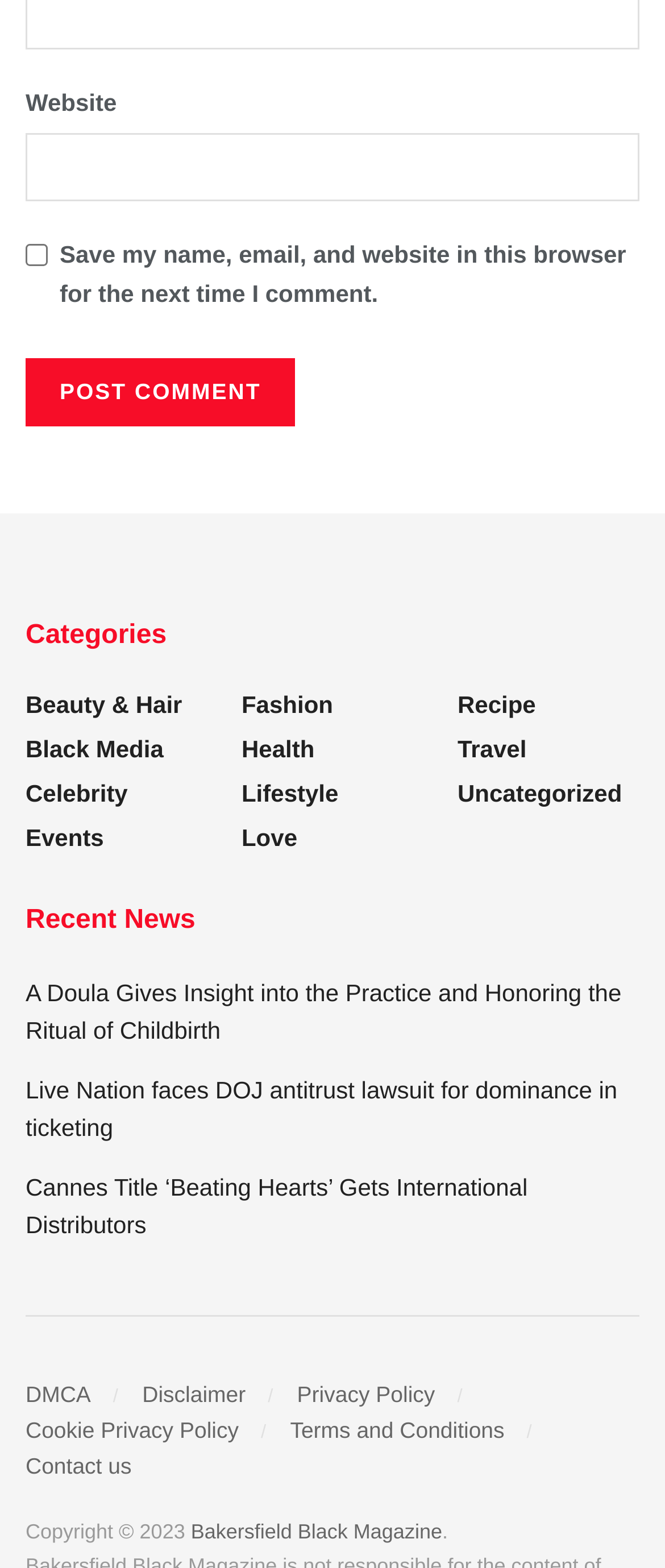Please provide the bounding box coordinates for the element that needs to be clicked to perform the instruction: "Enter website". The coordinates must consist of four float numbers between 0 and 1, formatted as [left, top, right, bottom].

[0.038, 0.085, 0.962, 0.129]